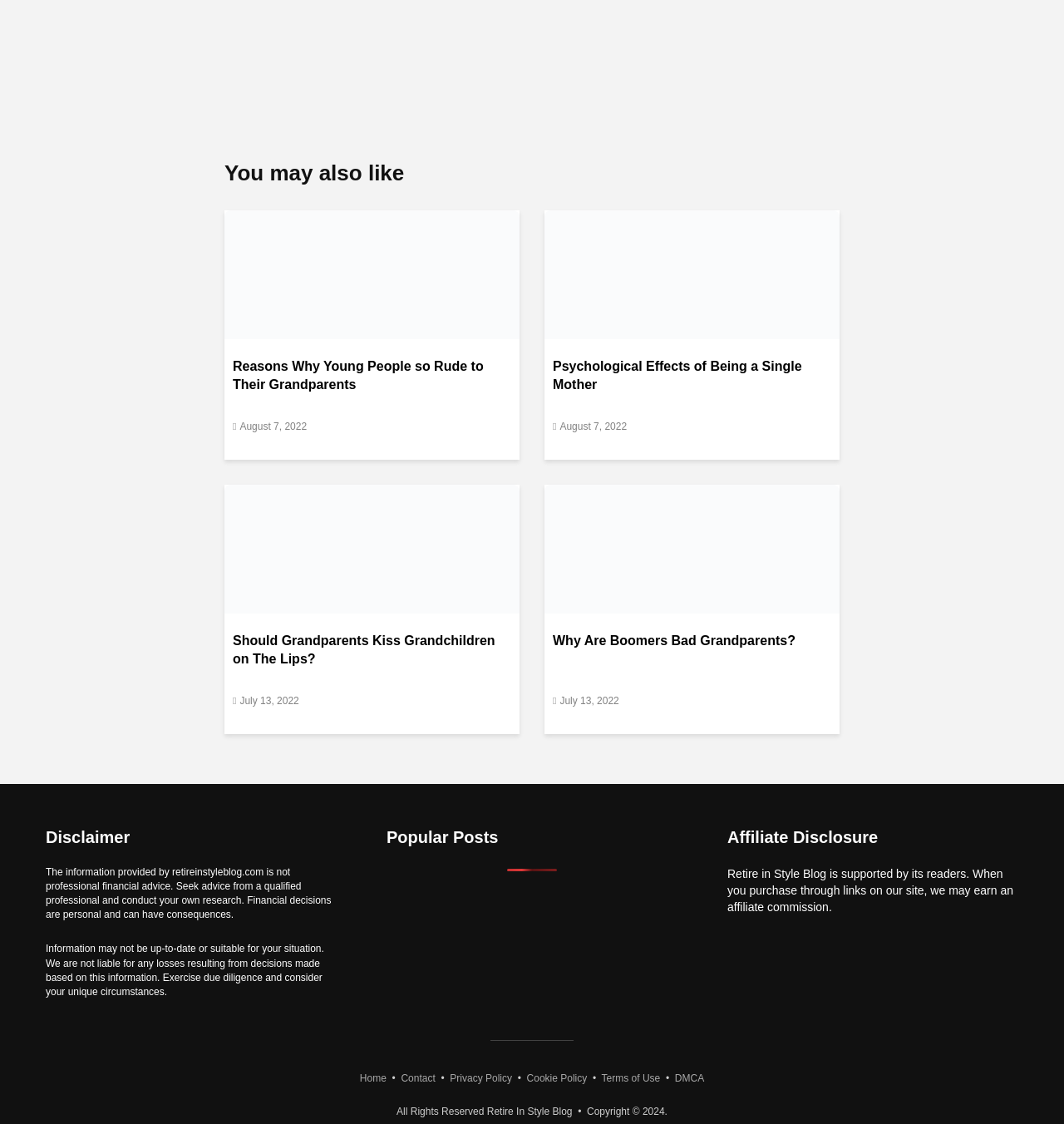Locate the UI element described by title="Why Are Boomers Bad Grandparents?" in the provided webpage screenshot. Return the bounding box coordinates in the format (top-left x, top-left y, bottom-right x, bottom-right y), ensuring all values are between 0 and 1.

[0.512, 0.481, 0.789, 0.494]